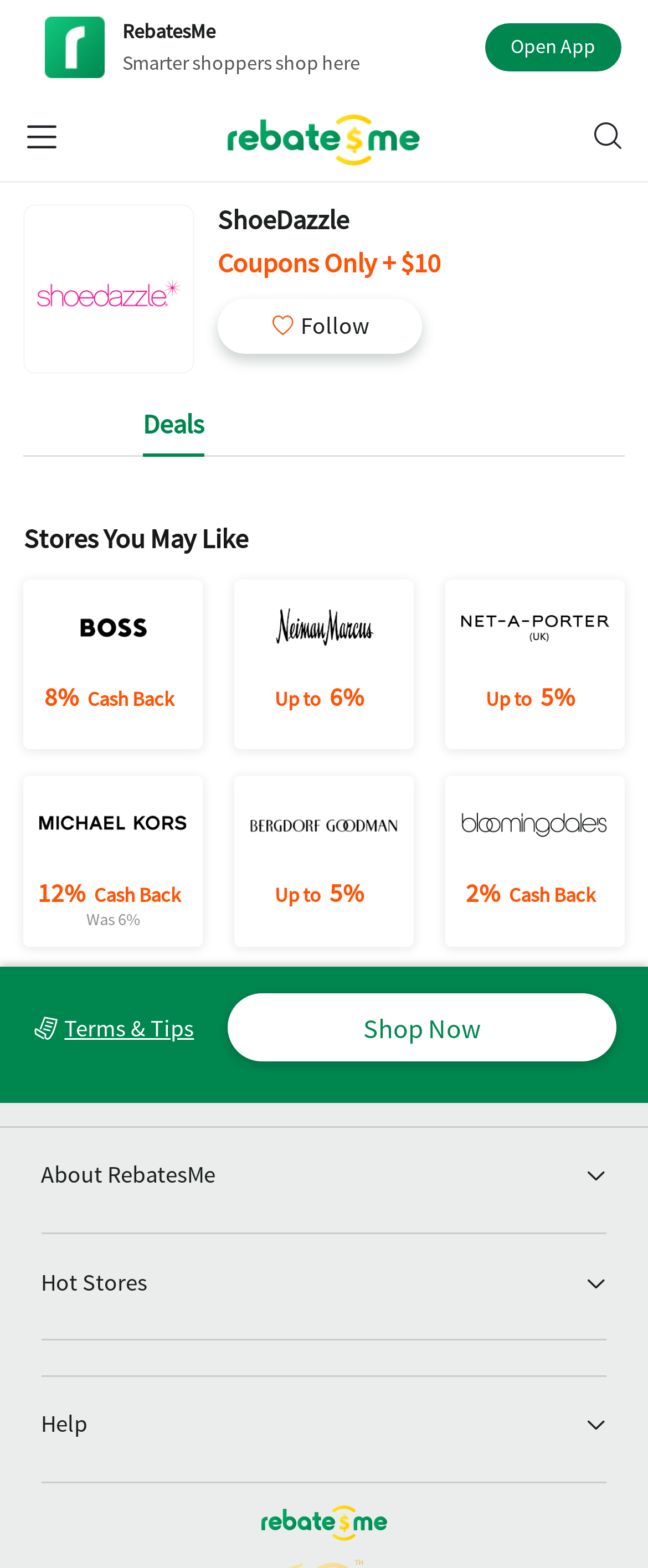Please identify the bounding box coordinates of the element on the webpage that should be clicked to follow this instruction: "Open the ShoeDazzle app". The bounding box coordinates should be given as four float numbers between 0 and 1, formatted as [left, top, right, bottom].

[0.788, 0.022, 0.918, 0.037]